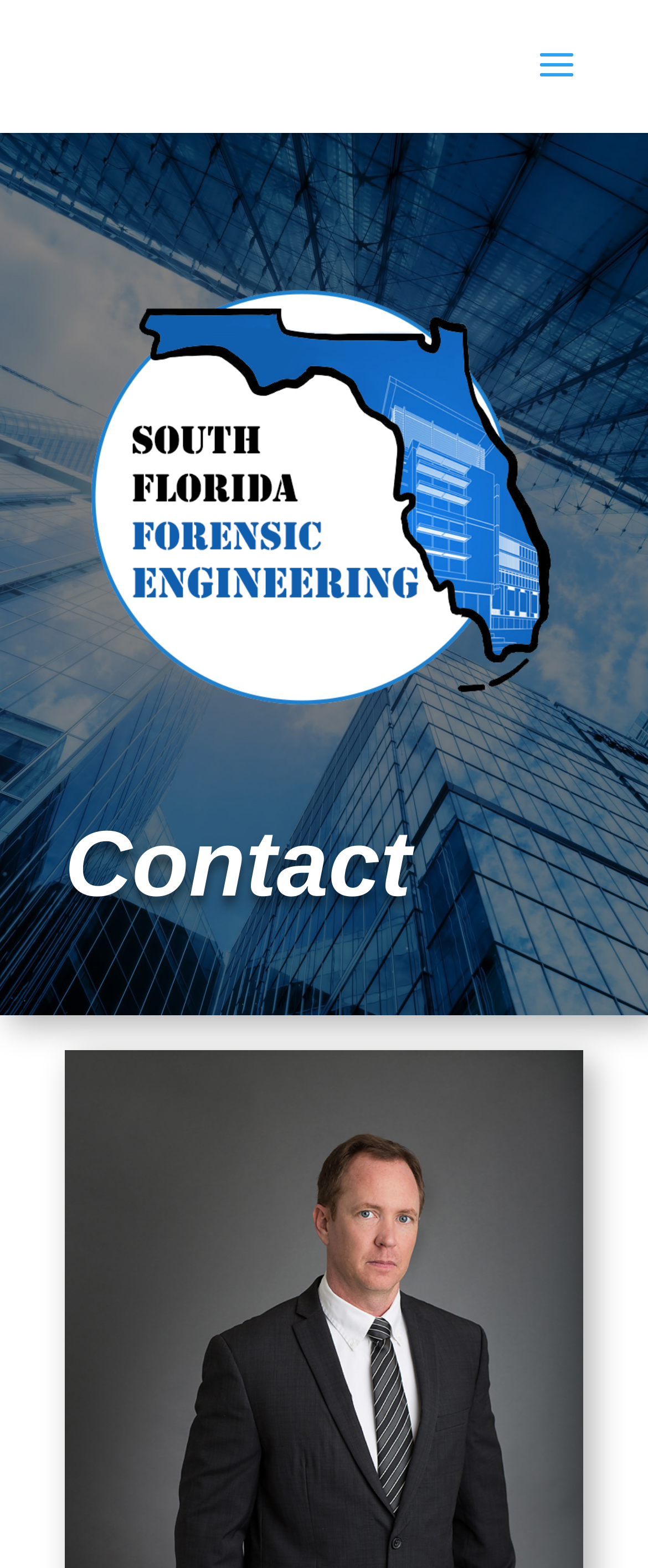Provide the bounding box coordinates of the HTML element described by the text: "alt="561 Build"".

[0.113, 0.03, 0.177, 0.052]